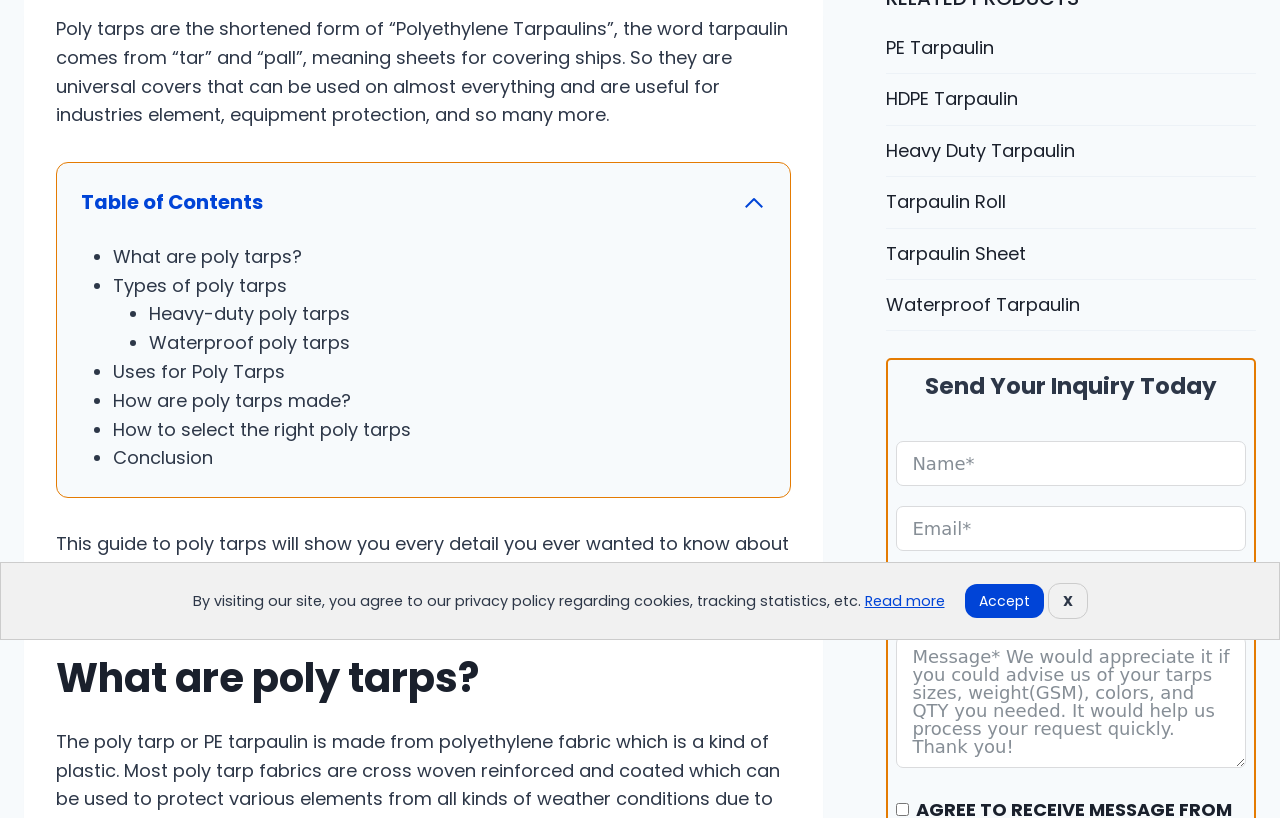Give the bounding box coordinates for the element described by: "Uses for Poly Tarps".

[0.088, 0.439, 0.222, 0.469]